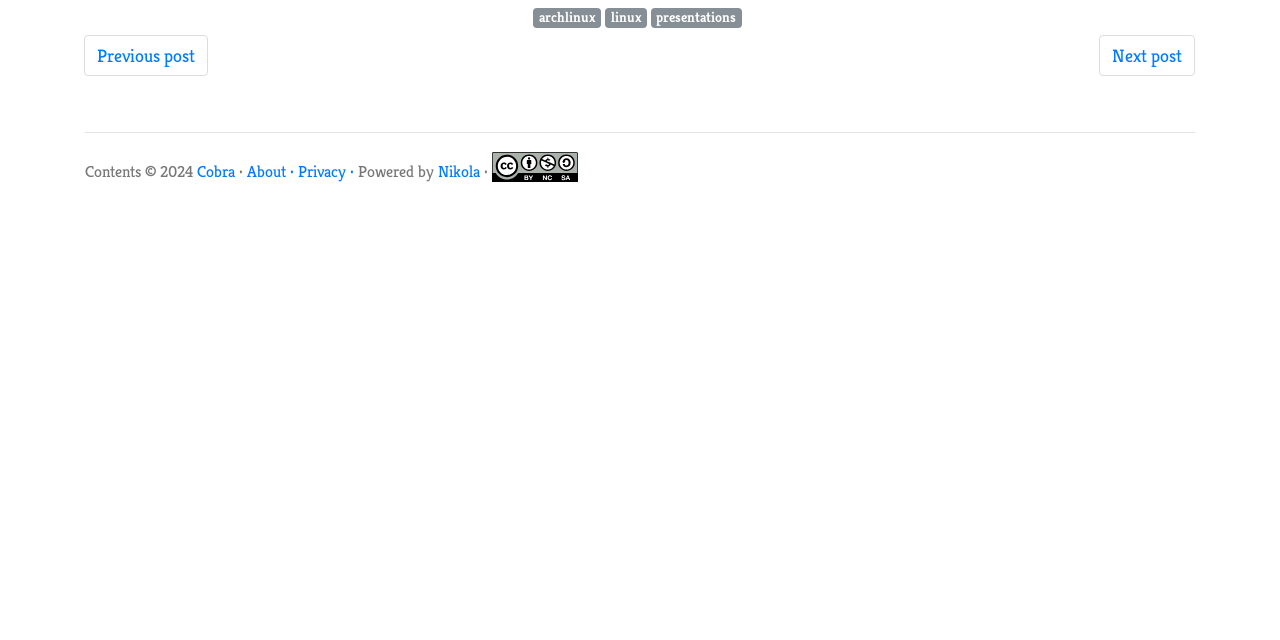Using the webpage screenshot, locate the HTML element that fits the following description and provide its bounding box: "Previous post".

[0.066, 0.055, 0.162, 0.119]